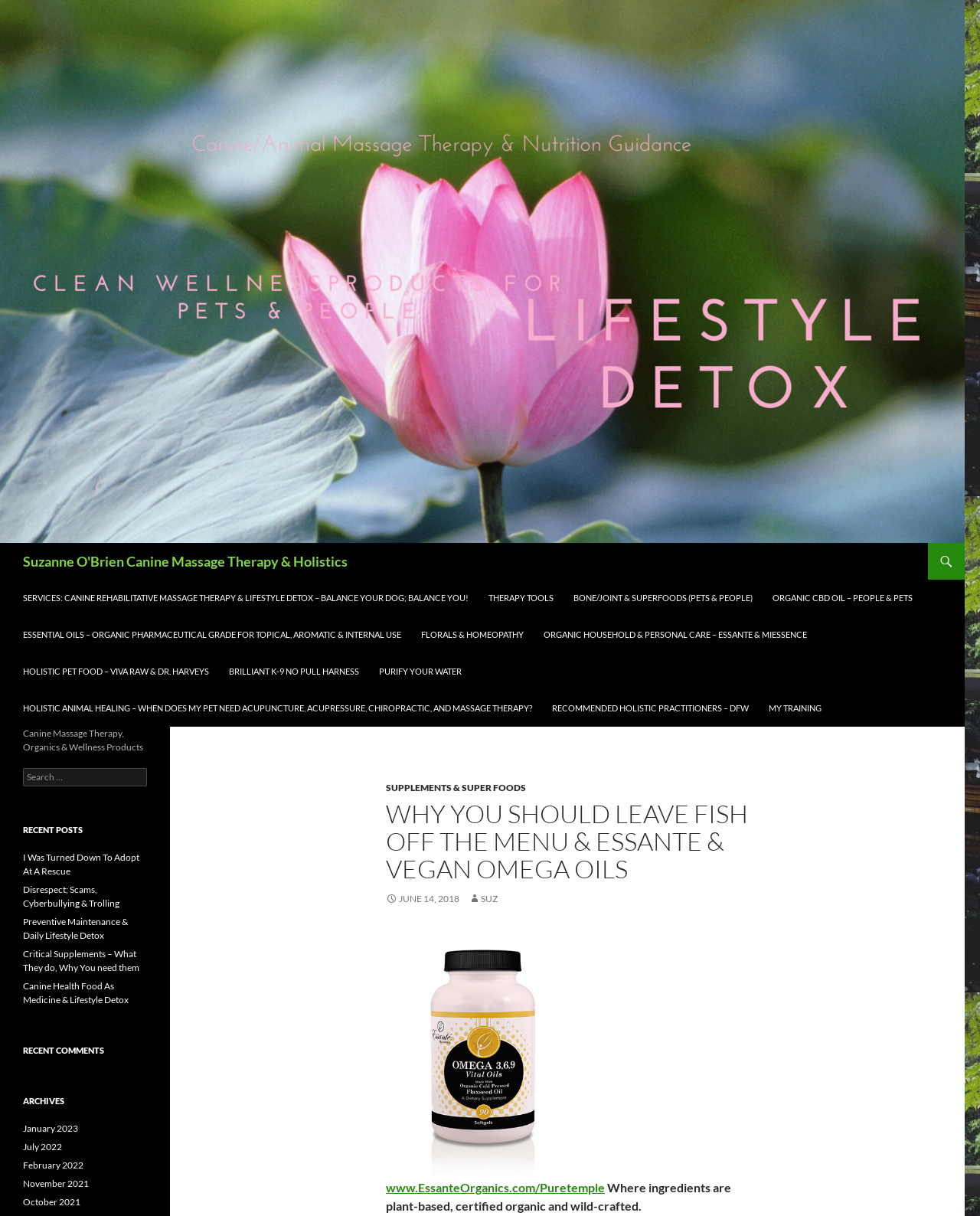What type of products are sold on this website?
Look at the screenshot and provide an in-depth answer.

I inferred this by looking at the links on the webpage, which include 'ORGANIC CBD OIL', 'ESSENTIAL OILS', 'BONE/JOINT & SUPERFOODS', and 'HOLISTIC PET FOOD'. These links suggest that the website sells organic and wellness products.